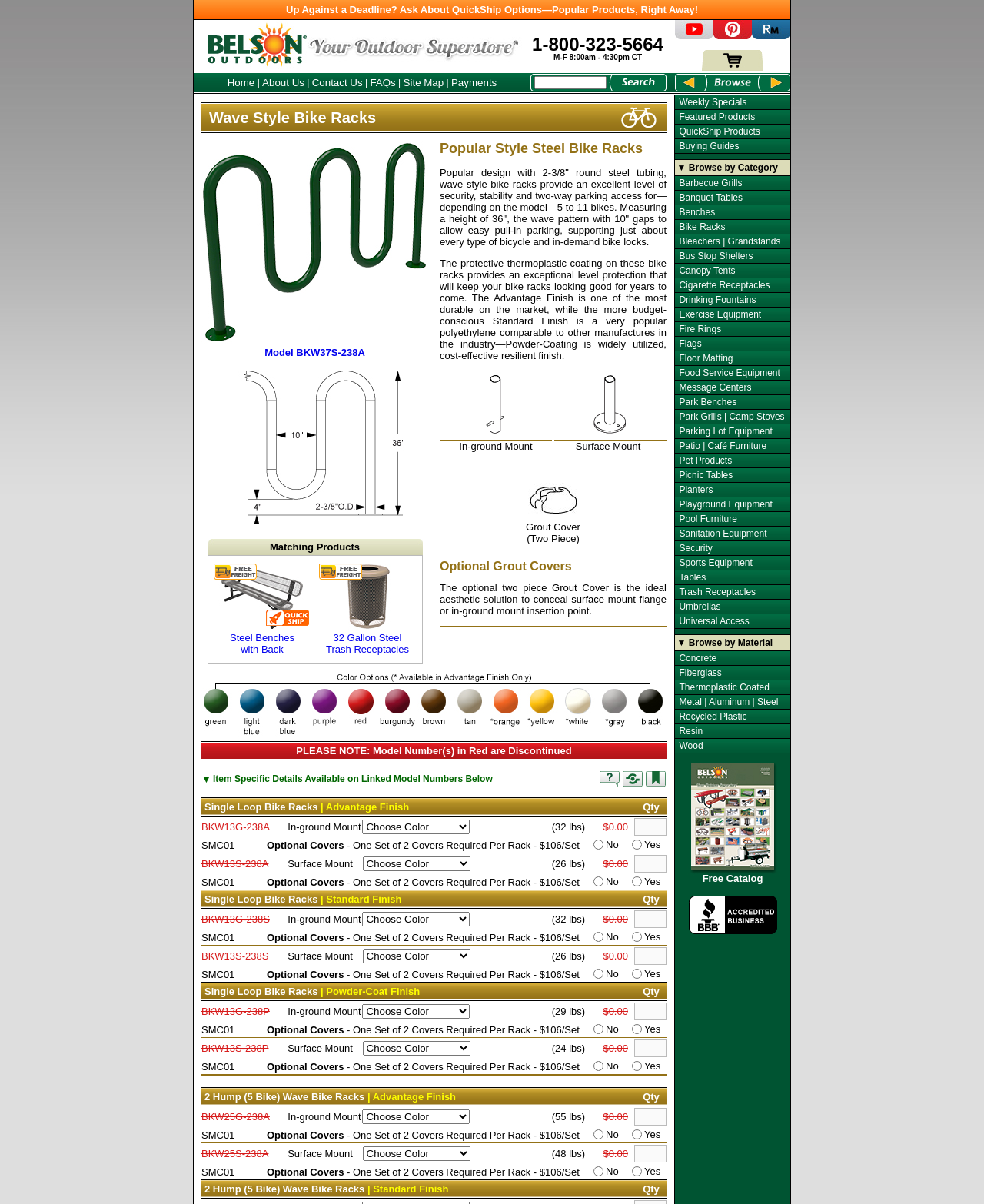Look at the image and answer the question in detail:
How many bikes can be parked in these racks?

I found this information in the text 'Popular design with round steel tubing, wave style bike racks provide an excellent level of security, stability and two-way parking access for—depending on the model—5 to 11 bikes.' which indicates the capacity of the bike racks.